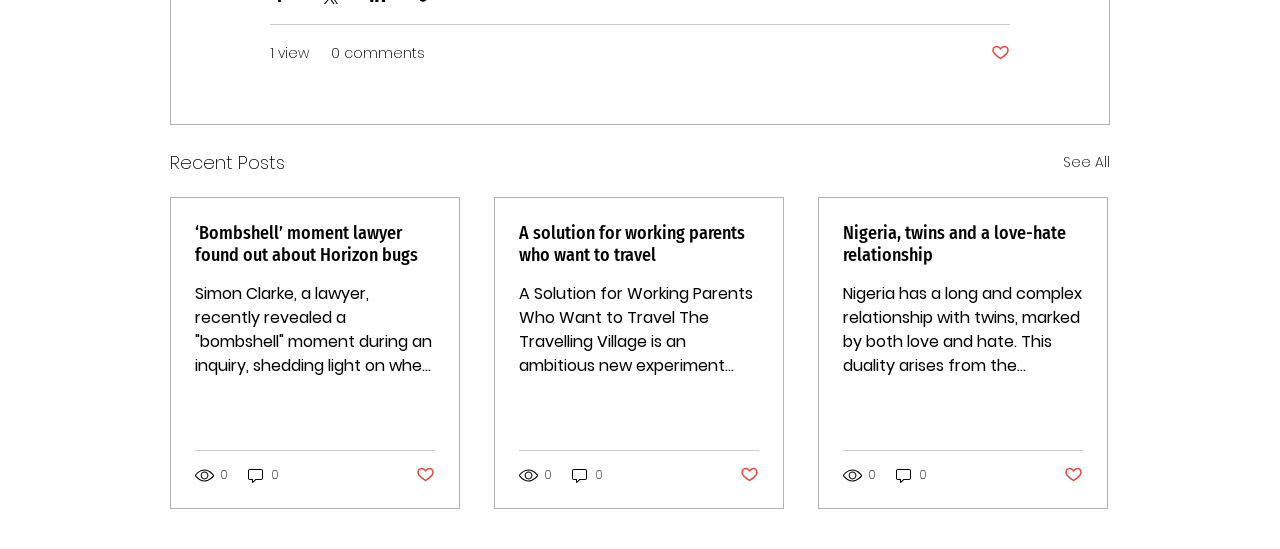How many comments does the third article have?
Based on the visual content, answer with a single word or a brief phrase.

0